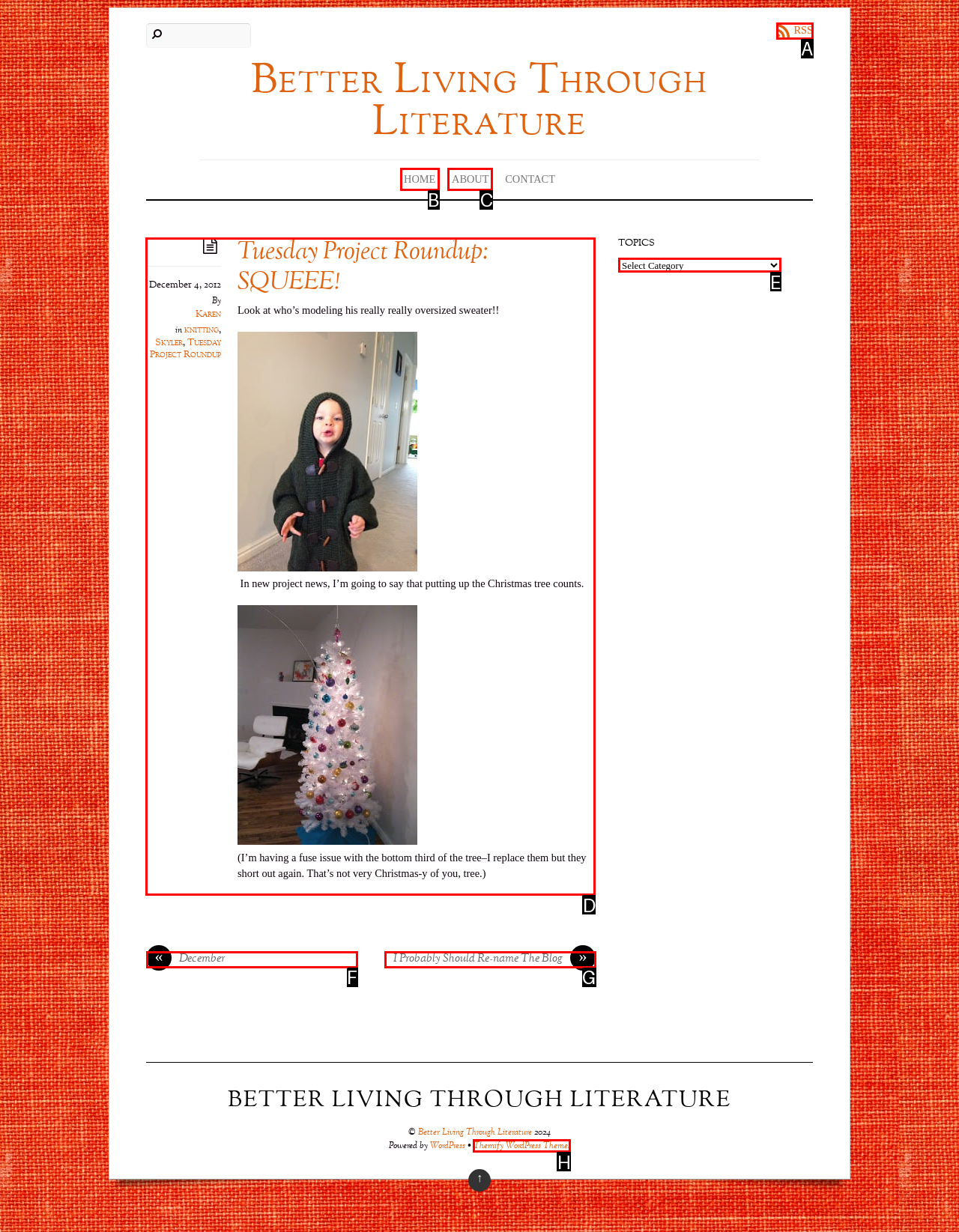Select the appropriate letter to fulfill the given instruction: Click on the 'https://popsec.org/' link
Provide the letter of the correct option directly.

None